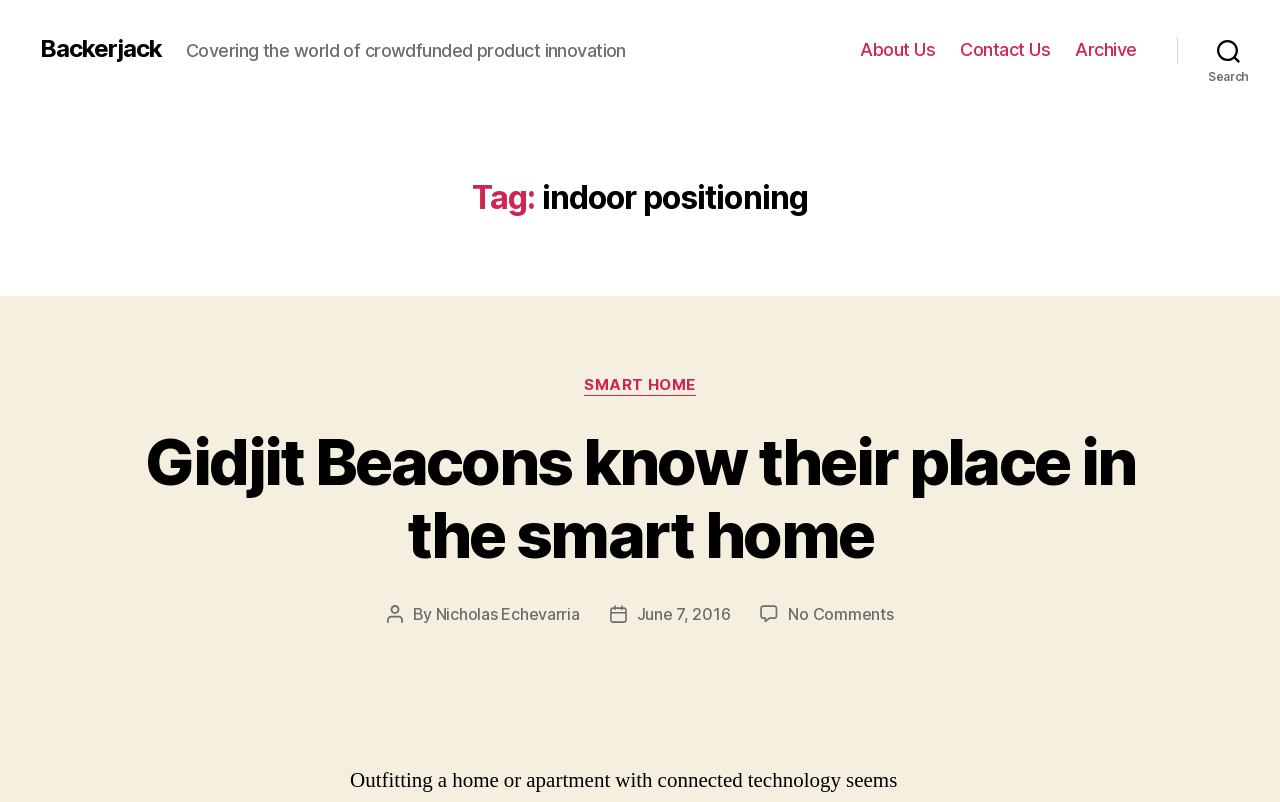What is the category of the post?
Refer to the image and give a detailed answer to the query.

I determined the answer by looking at the categories section on the webpage, where I found the link 'SMART HOME'.